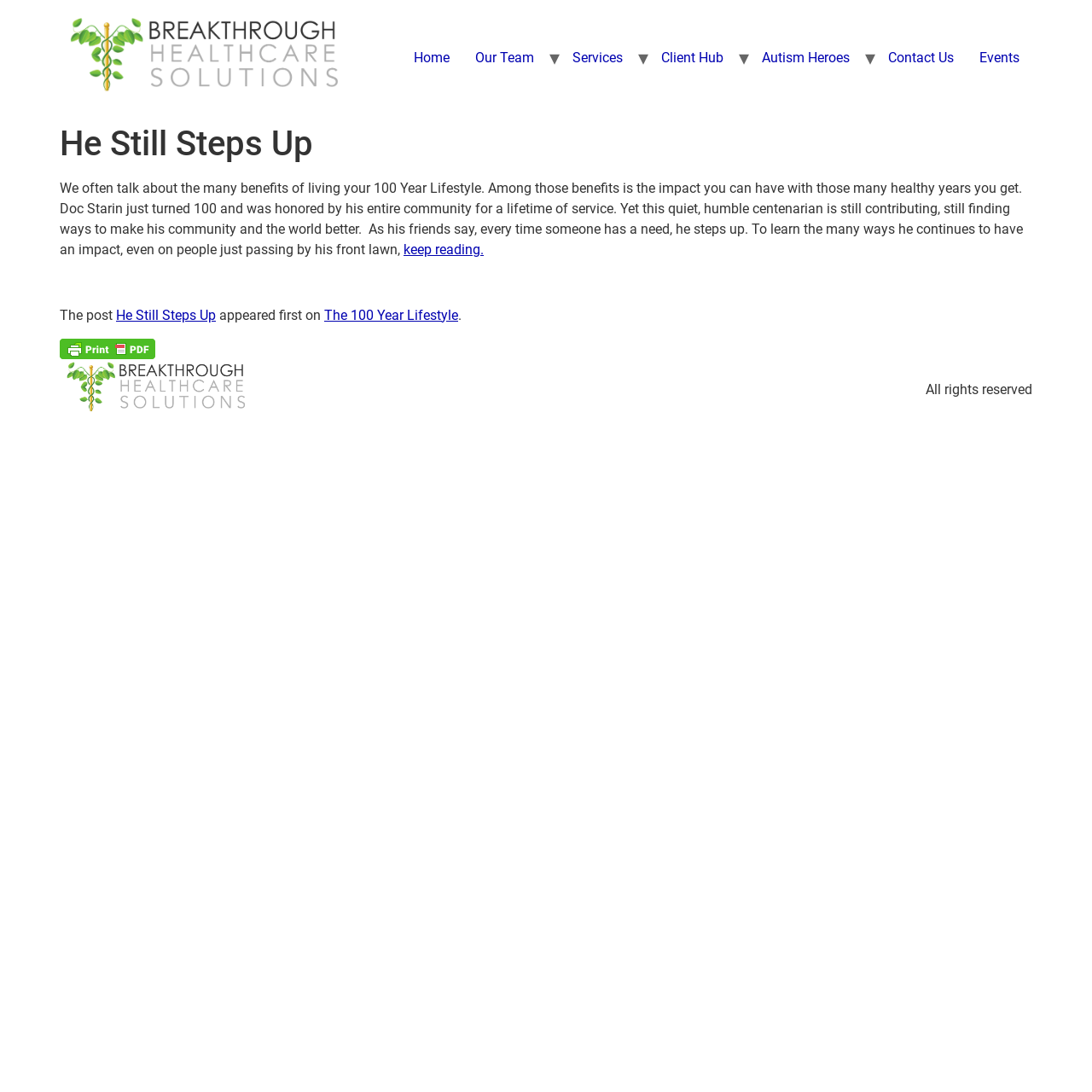Please determine the bounding box coordinates of the clickable area required to carry out the following instruction: "Read more about He Still Steps Up". The coordinates must be four float numbers between 0 and 1, represented as [left, top, right, bottom].

[0.37, 0.221, 0.443, 0.236]